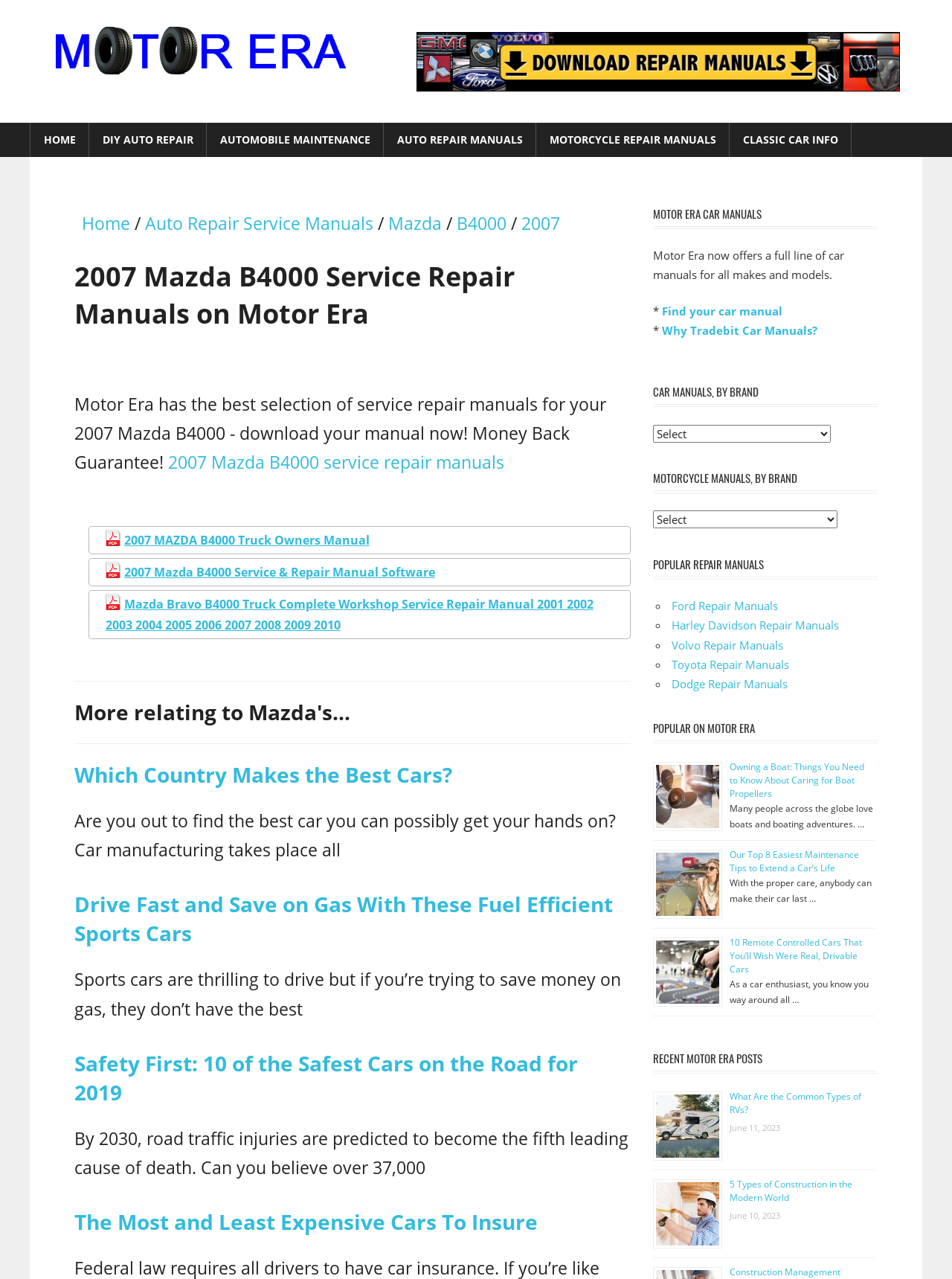Specify the bounding box coordinates of the area to click in order to execute this command: 'Click on the '2007 Mazda B4000 service repair manuals' link'. The coordinates should consist of four float numbers ranging from 0 to 1, and should be formatted as [left, top, right, bottom].

[0.177, 0.353, 0.53, 0.371]